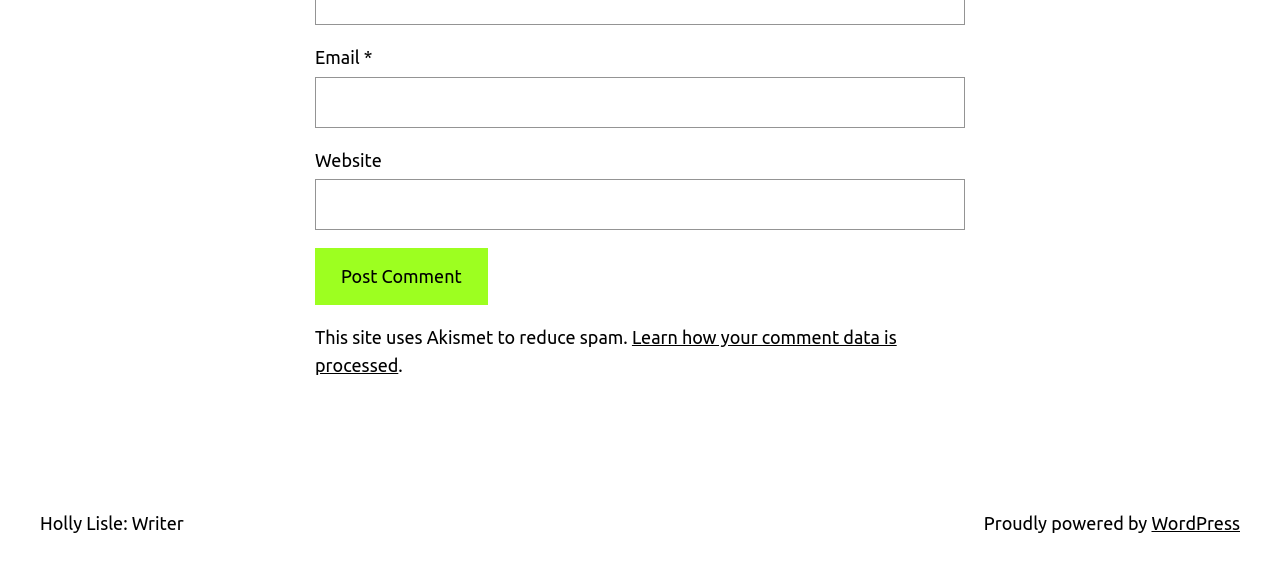Use a single word or phrase to answer the question: What is the purpose of the textbox labeled 'Email'?

To input email